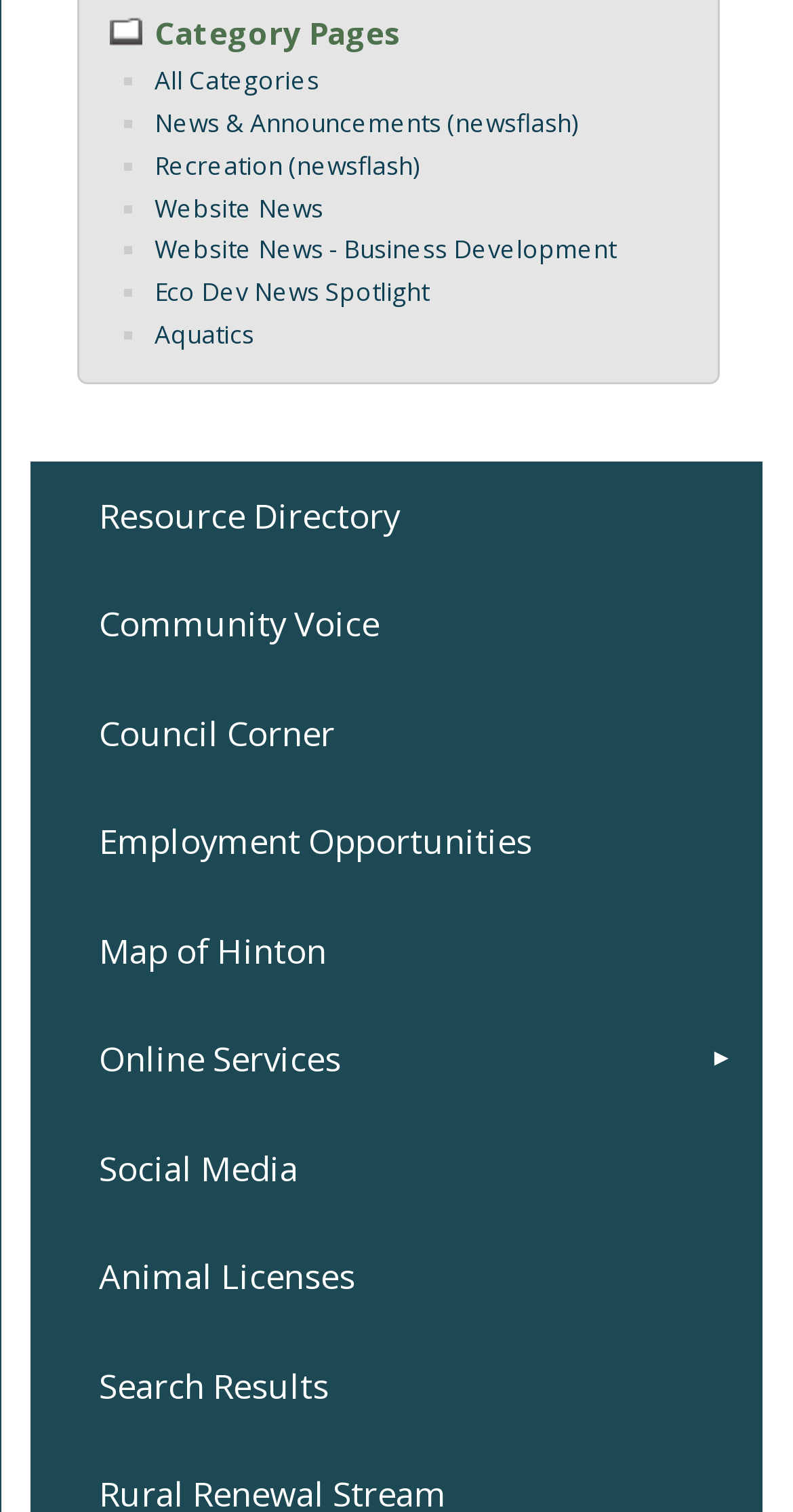Identify the bounding box coordinates of the section that should be clicked to achieve the task described: "Check Animal Licenses".

[0.039, 0.808, 0.961, 0.88]